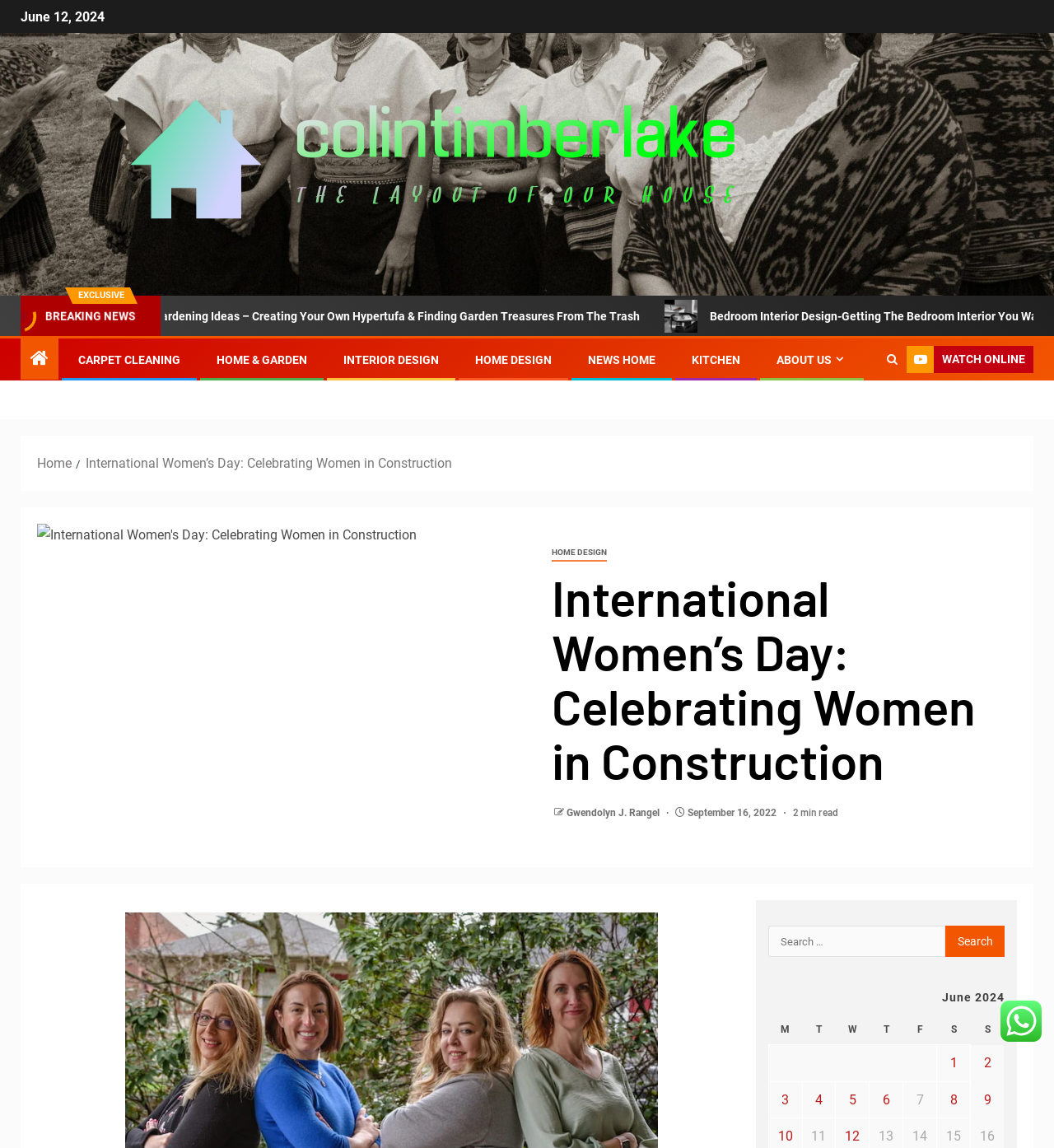What is the date mentioned at the top of the page?
Answer the question with a single word or phrase, referring to the image.

June 12, 2024